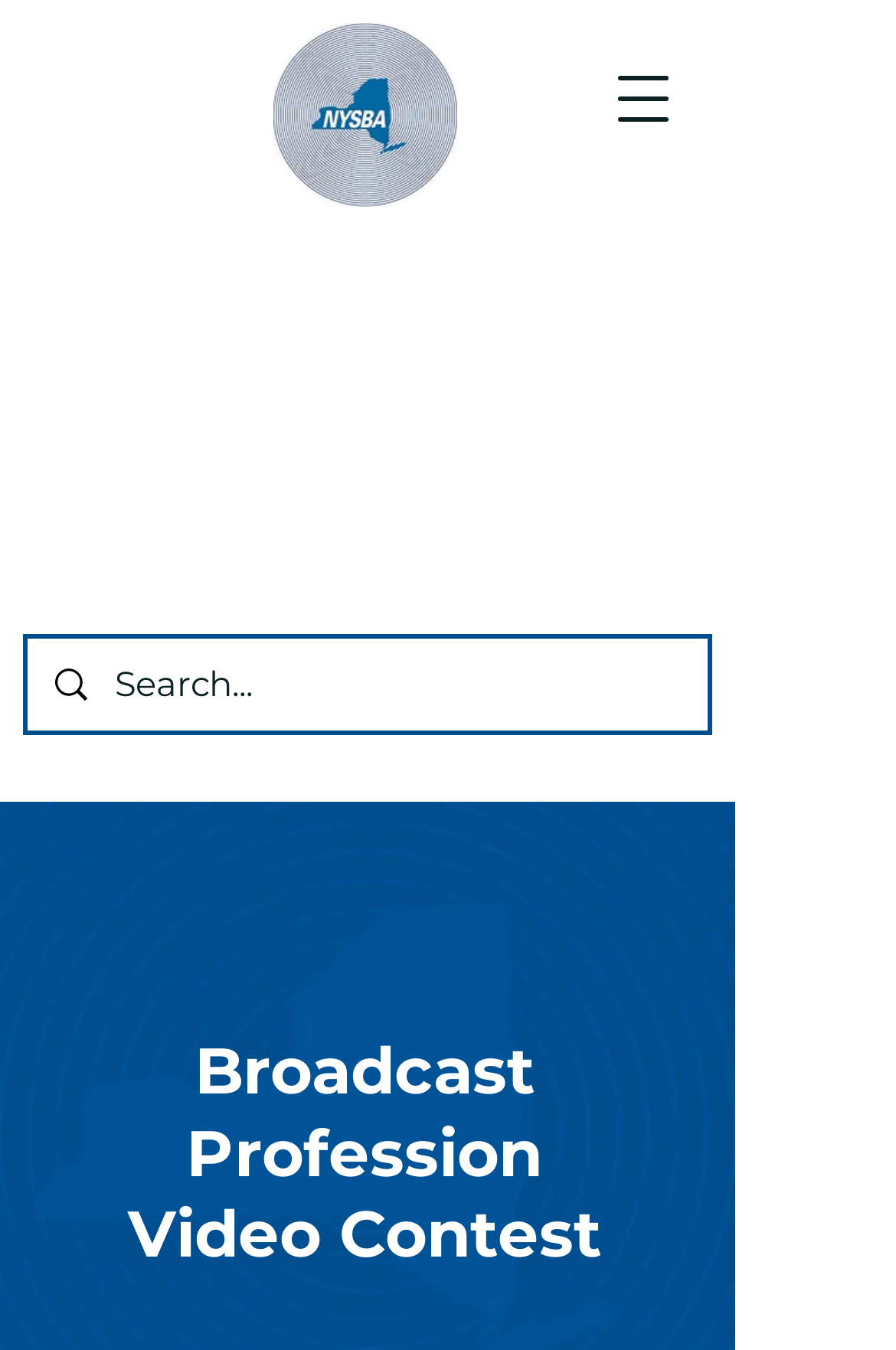What is the function of the image within the search component?
Give a comprehensive and detailed explanation for the question.

The image element within the search component has no descriptive text, suggesting that it is used for decorative purposes or as an icon. Its location within the search component, with bounding box coordinates [0.062, 0.495, 0.097, 0.519], indicates that it is a visual element that accompanies the search input field.